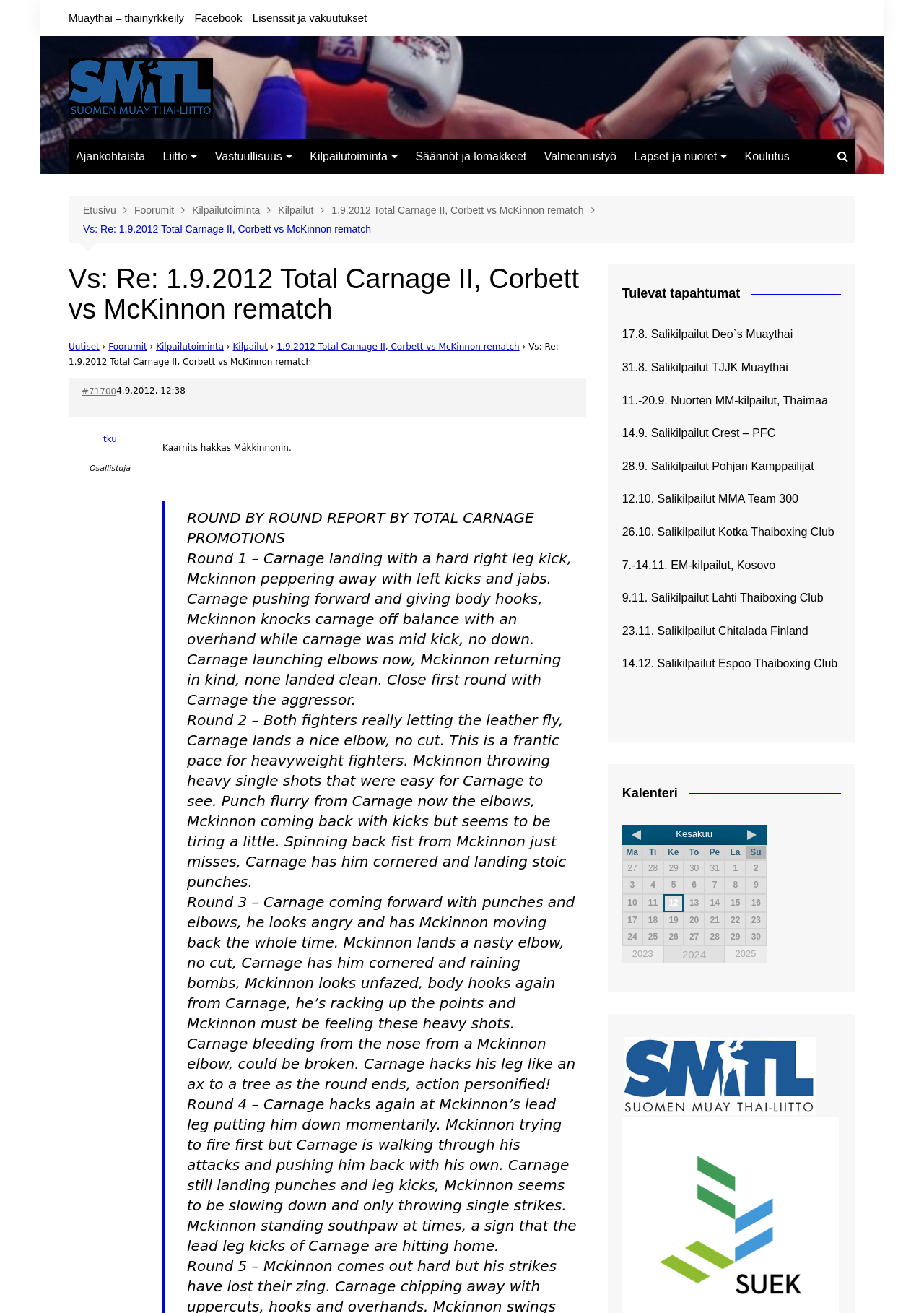Please provide the bounding box coordinates for the element that needs to be clicked to perform the instruction: "Go to the forum page". The coordinates must consist of four float numbers between 0 and 1, formatted as [left, top, right, bottom].

[0.145, 0.154, 0.208, 0.166]